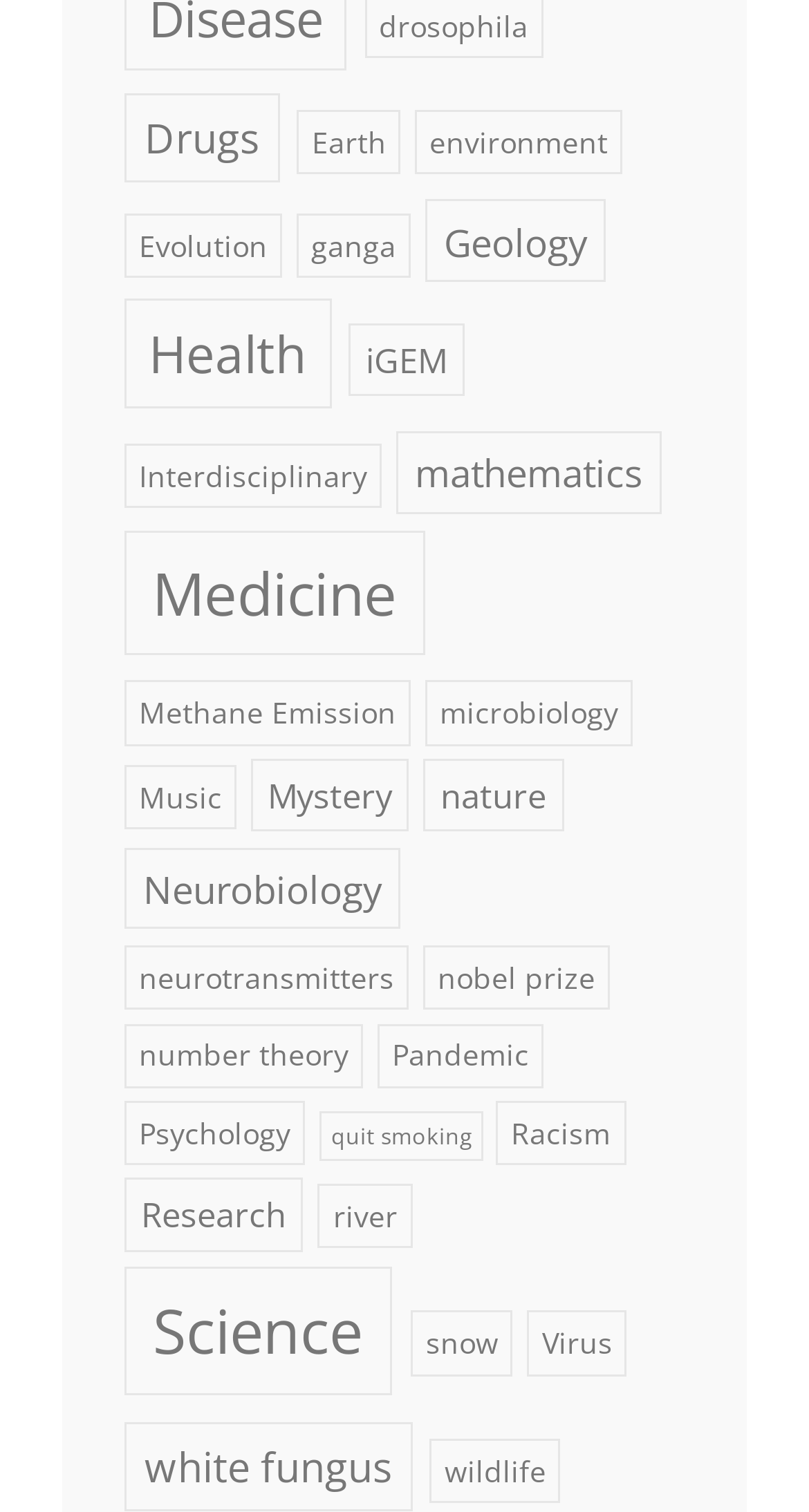Specify the bounding box coordinates of the region I need to click to perform the following instruction: "View items related to Health". The coordinates must be four float numbers in the range of 0 to 1, i.e., [left, top, right, bottom].

[0.154, 0.197, 0.409, 0.27]